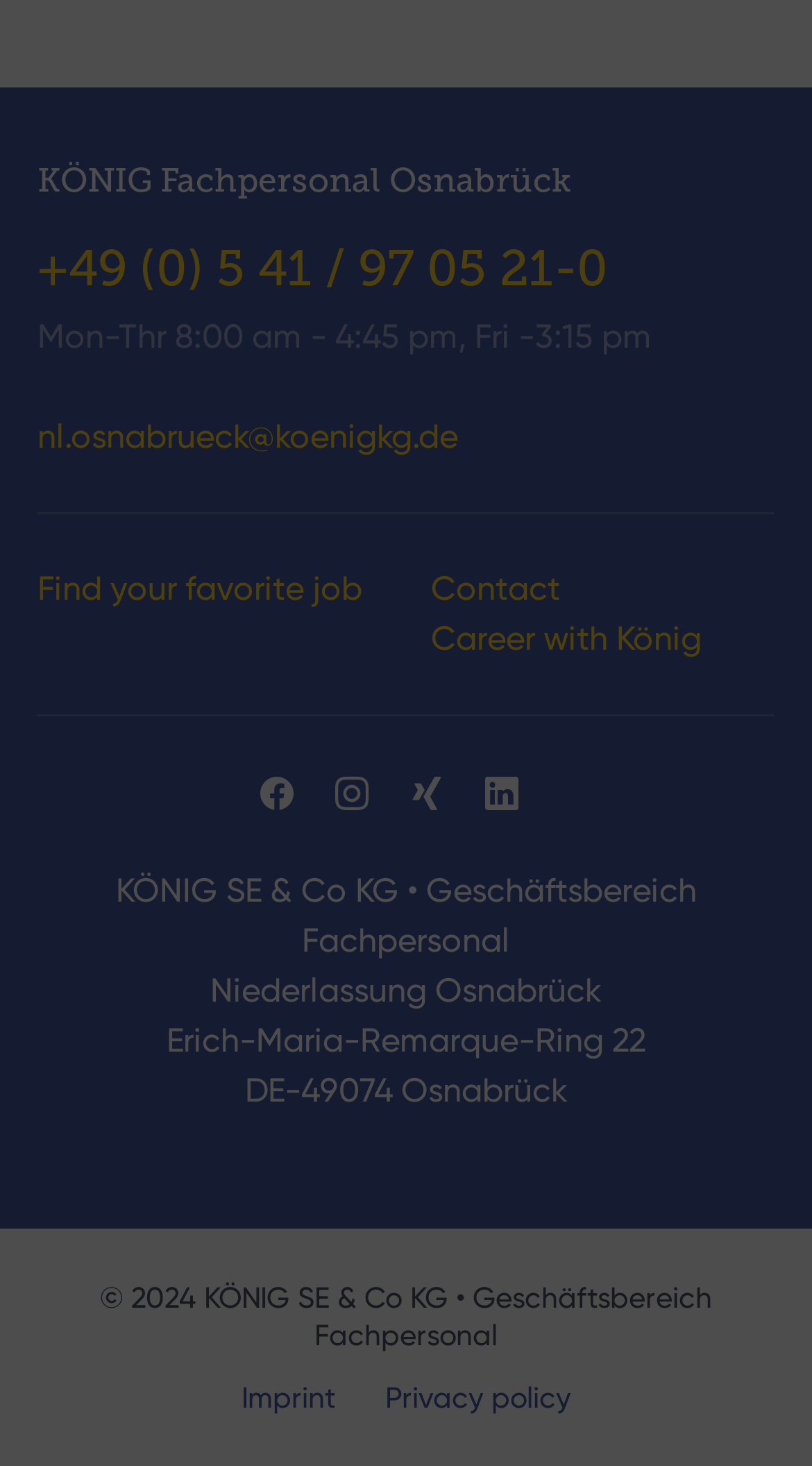Based on the element description Privacy policy, identify the bounding box coordinates for the UI element. The coordinates should be in the format (top-left x, top-left y, bottom-right x, bottom-right y) and within the 0 to 1 range.

[0.474, 0.94, 0.703, 0.966]